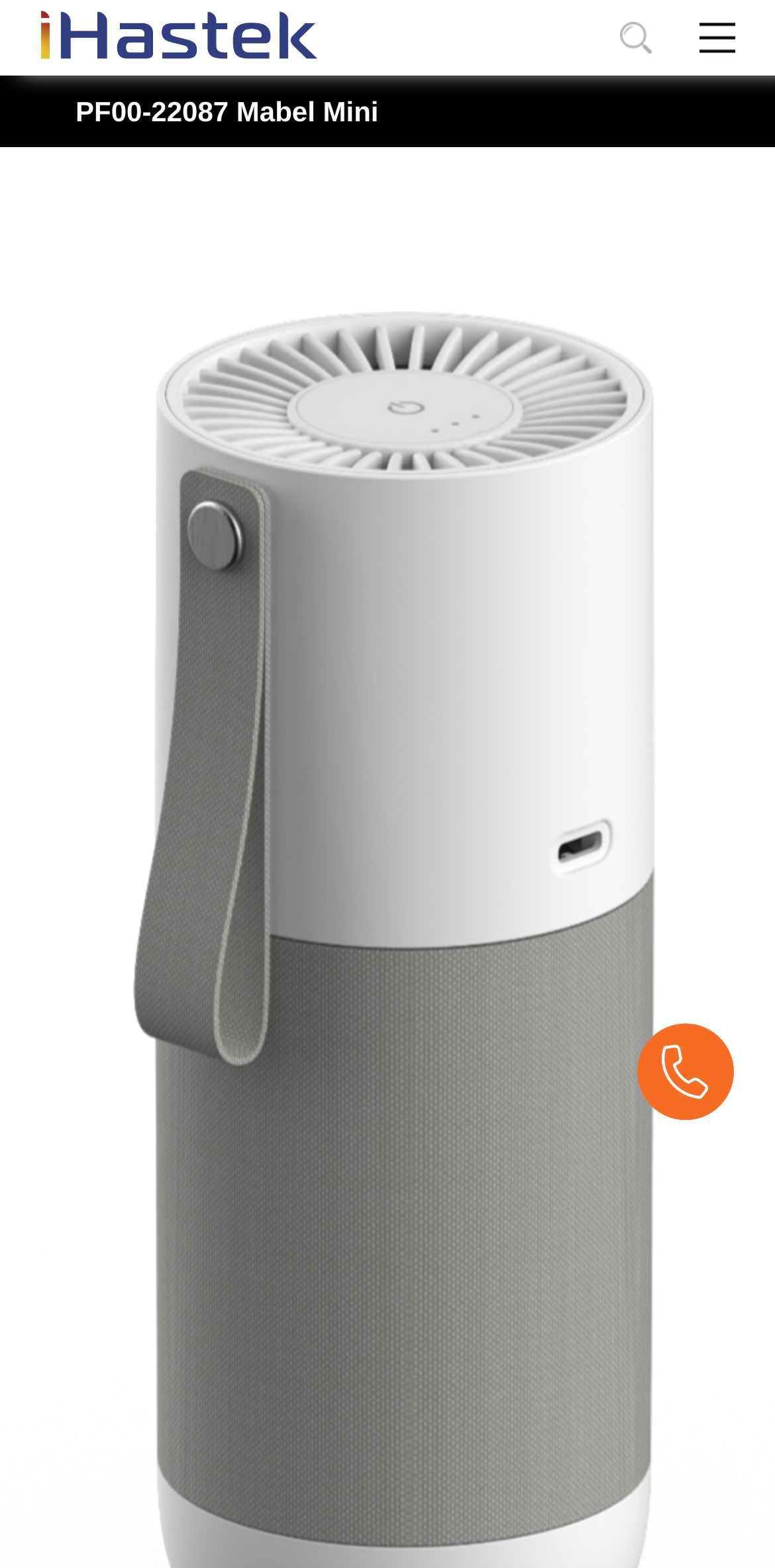Describe all the visual and textual components of the webpage comprehensively.

The webpage appears to be a product page for the "PF00-22087 Mabel Mini" air purifier from iHastek. At the top left, there is a link accompanied by a small image. To the right of this link, there are two more images, likely showcasing the product from different angles. 

Below these images, the product name "PF00-22087 Mabel Mini" is prominently displayed in a static text element. 

At the bottom right, there is another link, which is overlaid with an image. This link is likely a call-to-action, such as "Buy Now" or "Learn More".